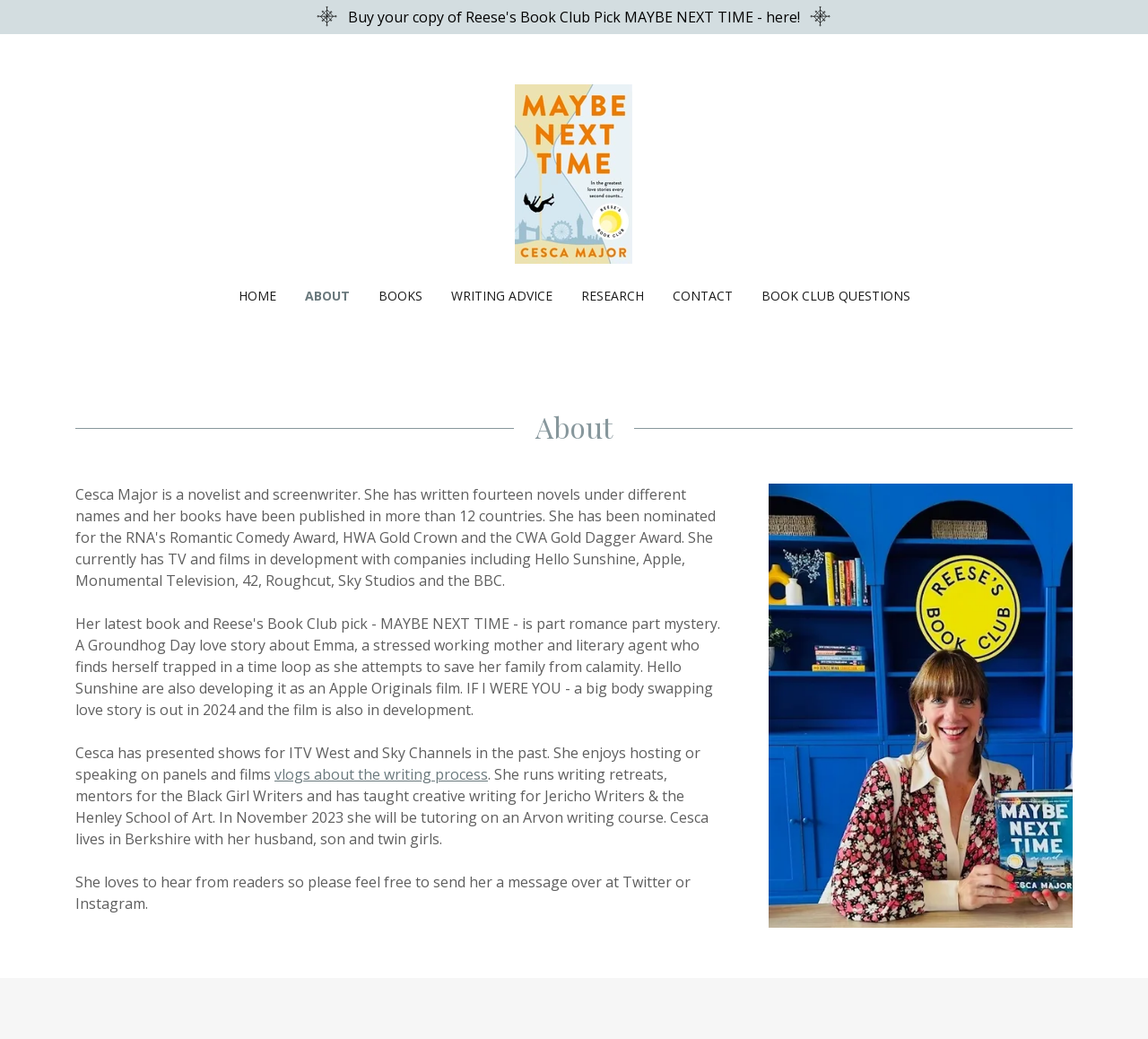What is Cesca's involvement in writing retreats?
Look at the image and respond with a one-word or short-phrase answer.

She runs them